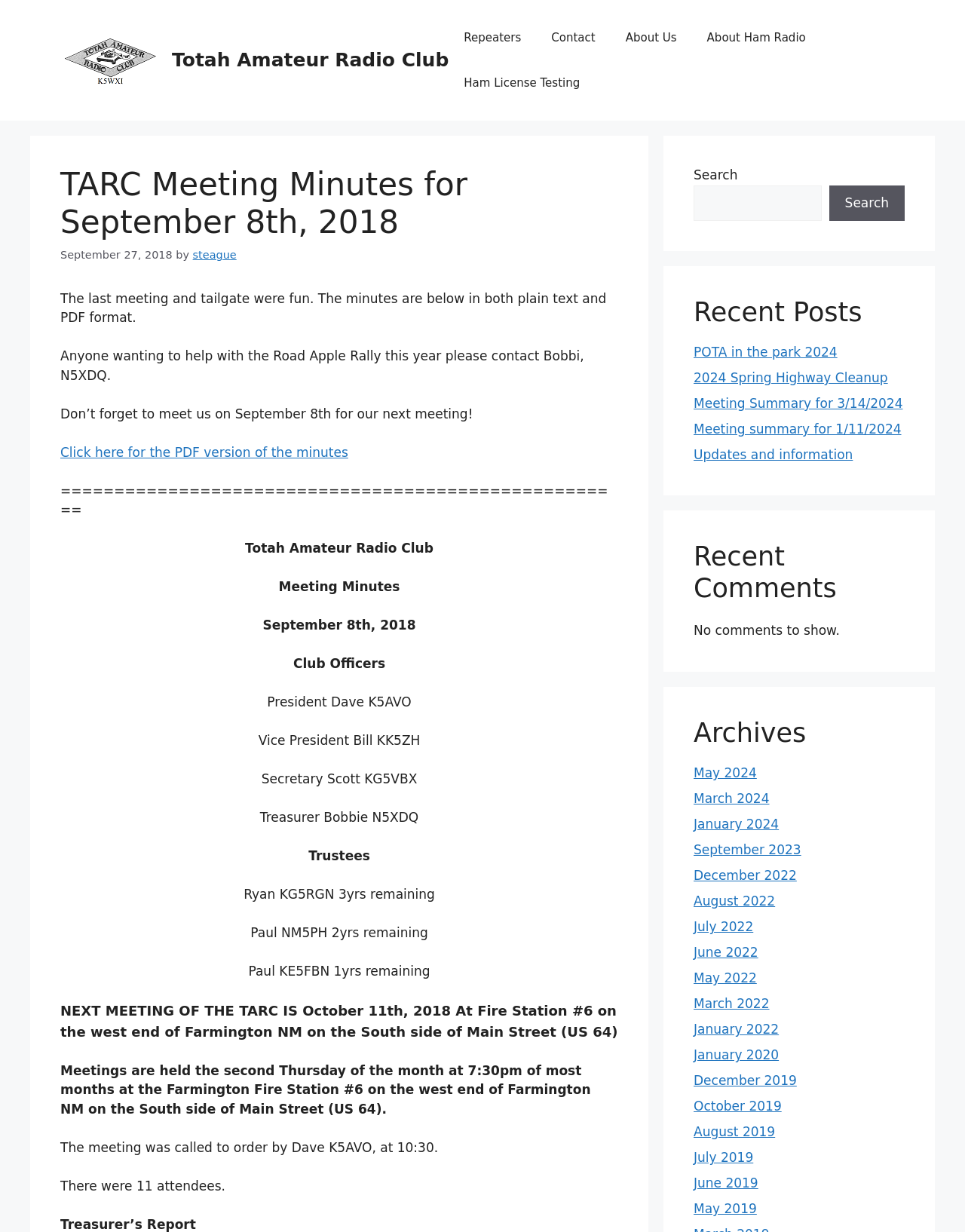Using the element description provided, determine the bounding box coordinates in the format (top-left x, top-left y, bottom-right x, bottom-right y). Ensure that all values are floating point numbers between 0 and 1. Element description: Contact

[0.556, 0.012, 0.633, 0.049]